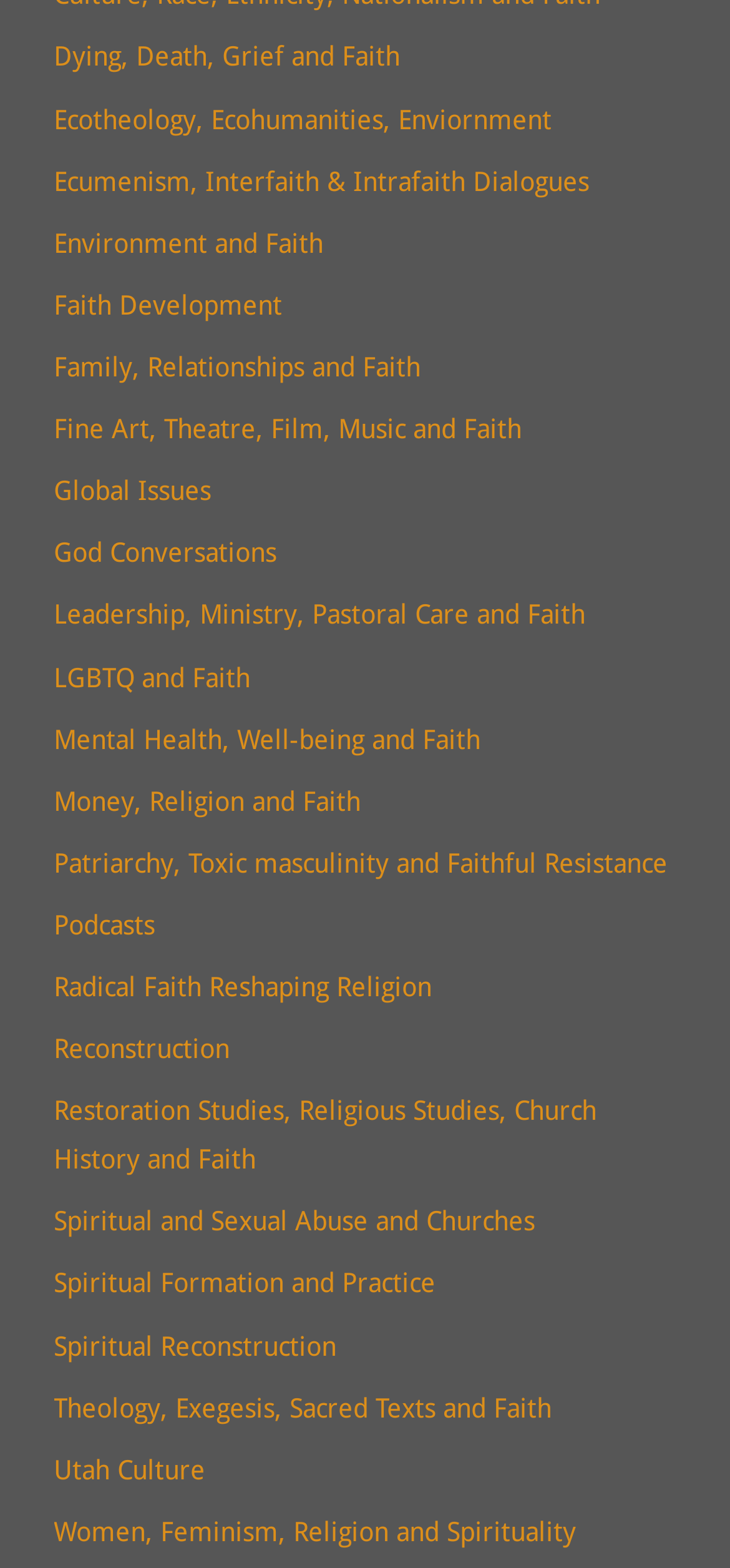Provide a short answer using a single word or phrase for the following question: 
What is the last topic listed?

Women, Feminism, Religion and Spirituality